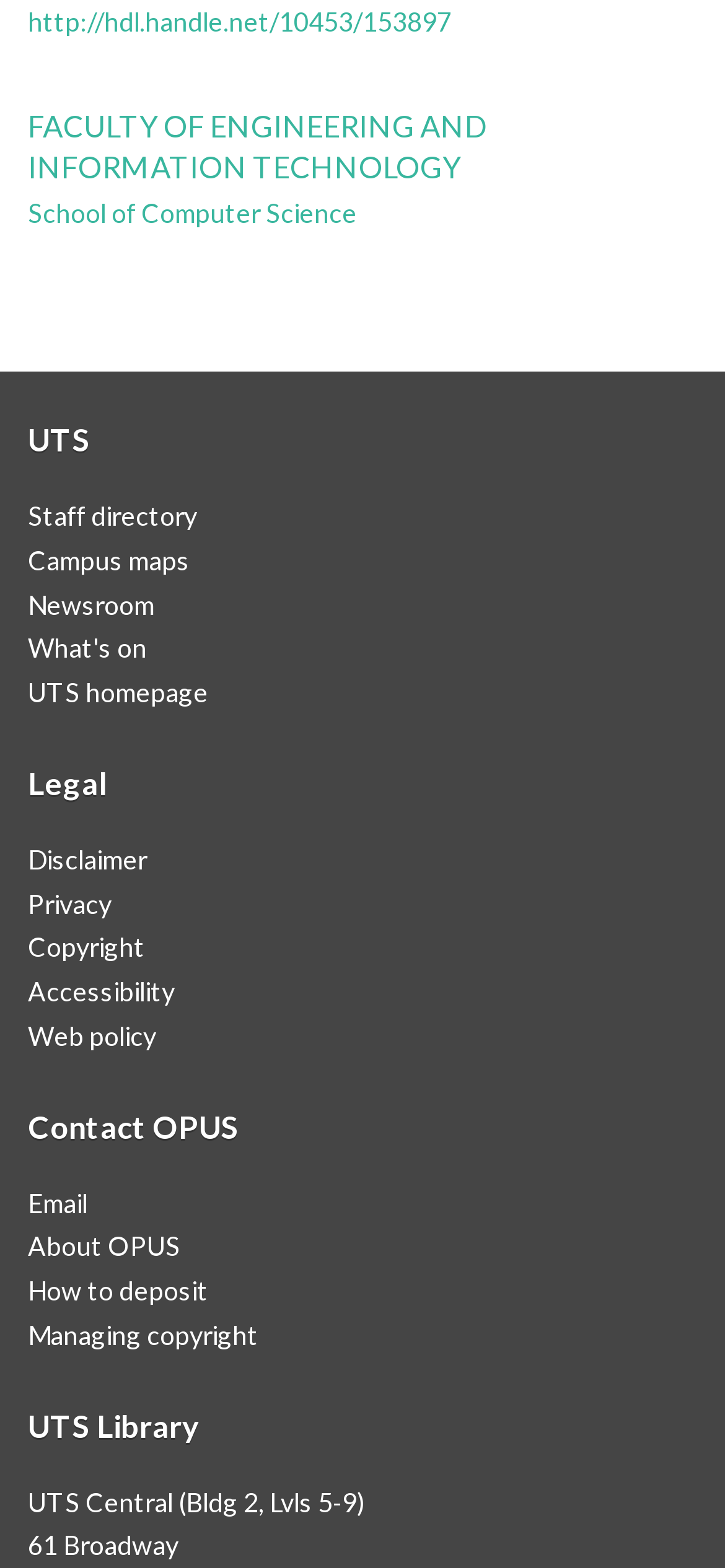Pinpoint the bounding box coordinates for the area that should be clicked to perform the following instruction: "Access the disclaimer".

[0.038, 0.538, 0.203, 0.558]